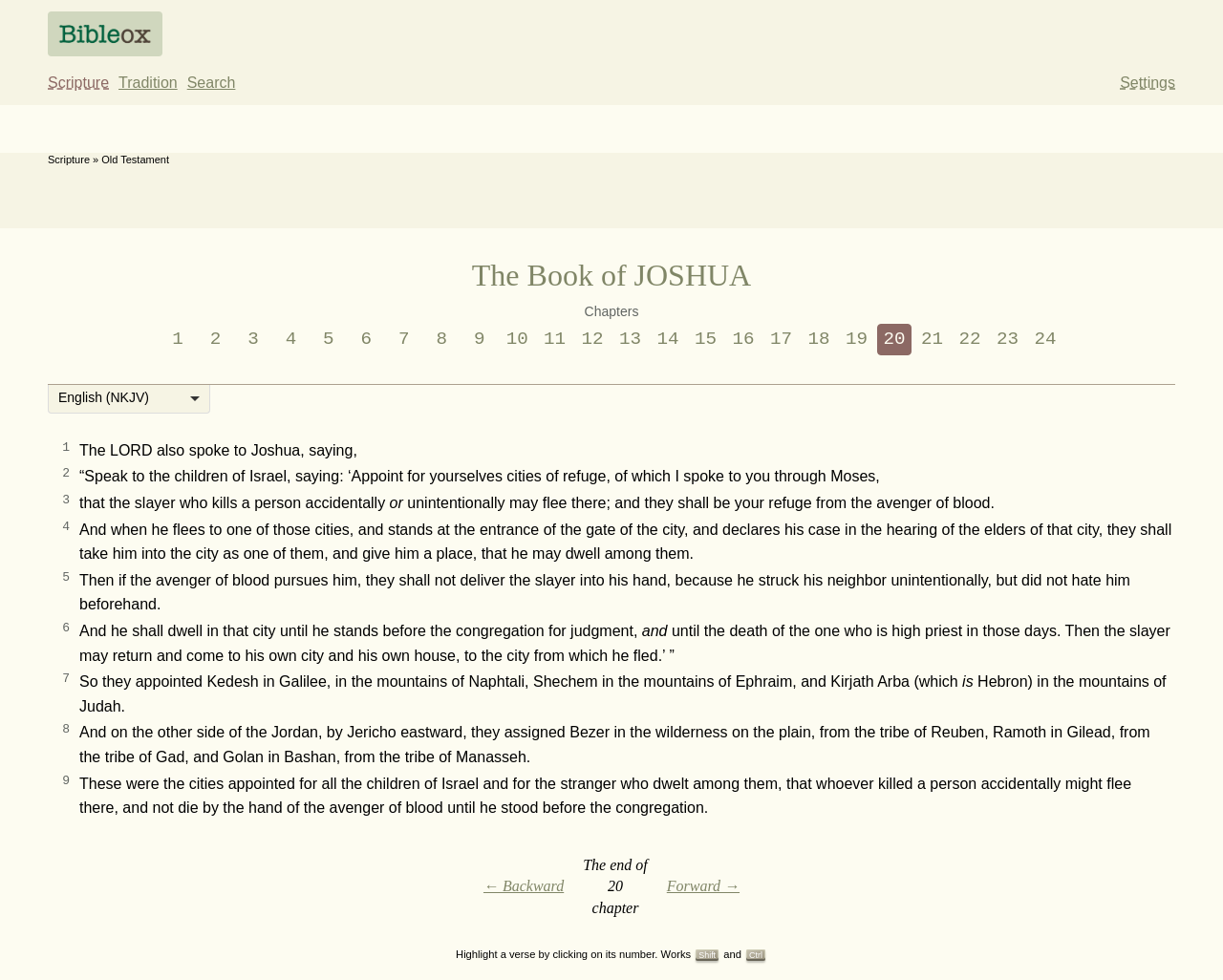Specify the bounding box coordinates of the area to click in order to execute this command: 'Click on the 'Forward →' link'. The coordinates should consist of four float numbers ranging from 0 to 1, and should be formatted as [left, top, right, bottom].

[0.545, 0.894, 0.605, 0.916]